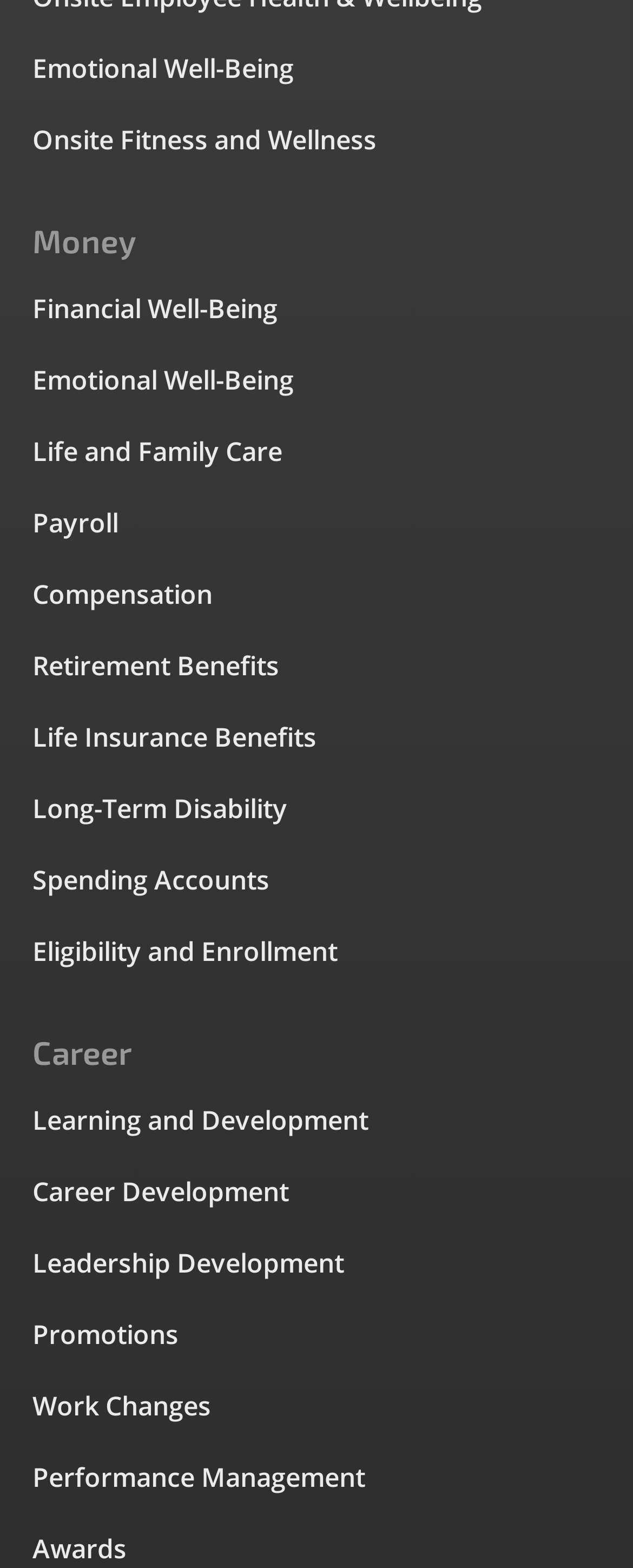Please indicate the bounding box coordinates for the clickable area to complete the following task: "View Career Development". The coordinates should be specified as four float numbers between 0 and 1, i.e., [left, top, right, bottom].

[0.051, 0.747, 0.949, 0.772]